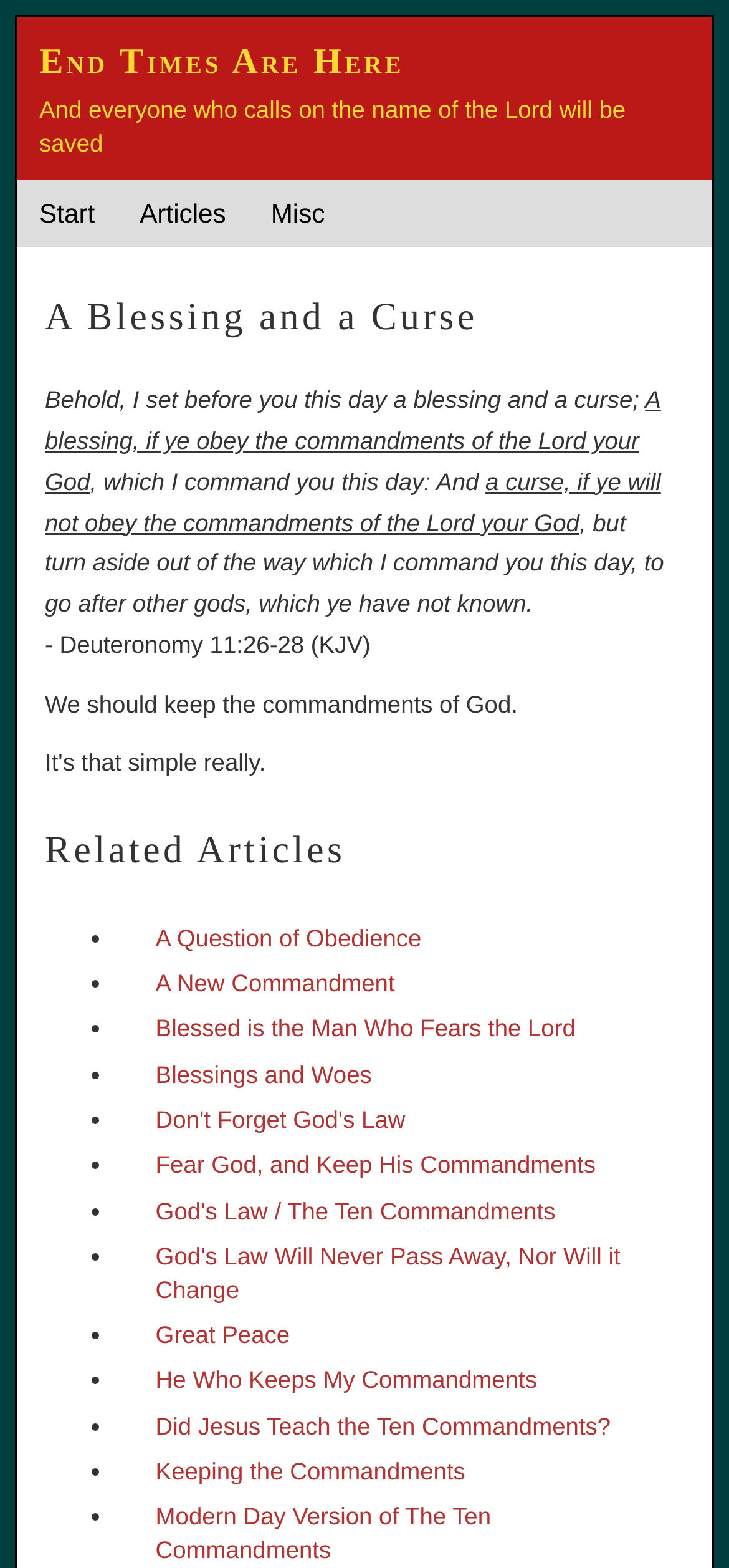Pinpoint the bounding box coordinates of the element you need to click to execute the following instruction: "Click on the 'Articles' button". The bounding box should be represented by four float numbers between 0 and 1, in the format [left, top, right, bottom].

[0.161, 0.114, 0.341, 0.157]